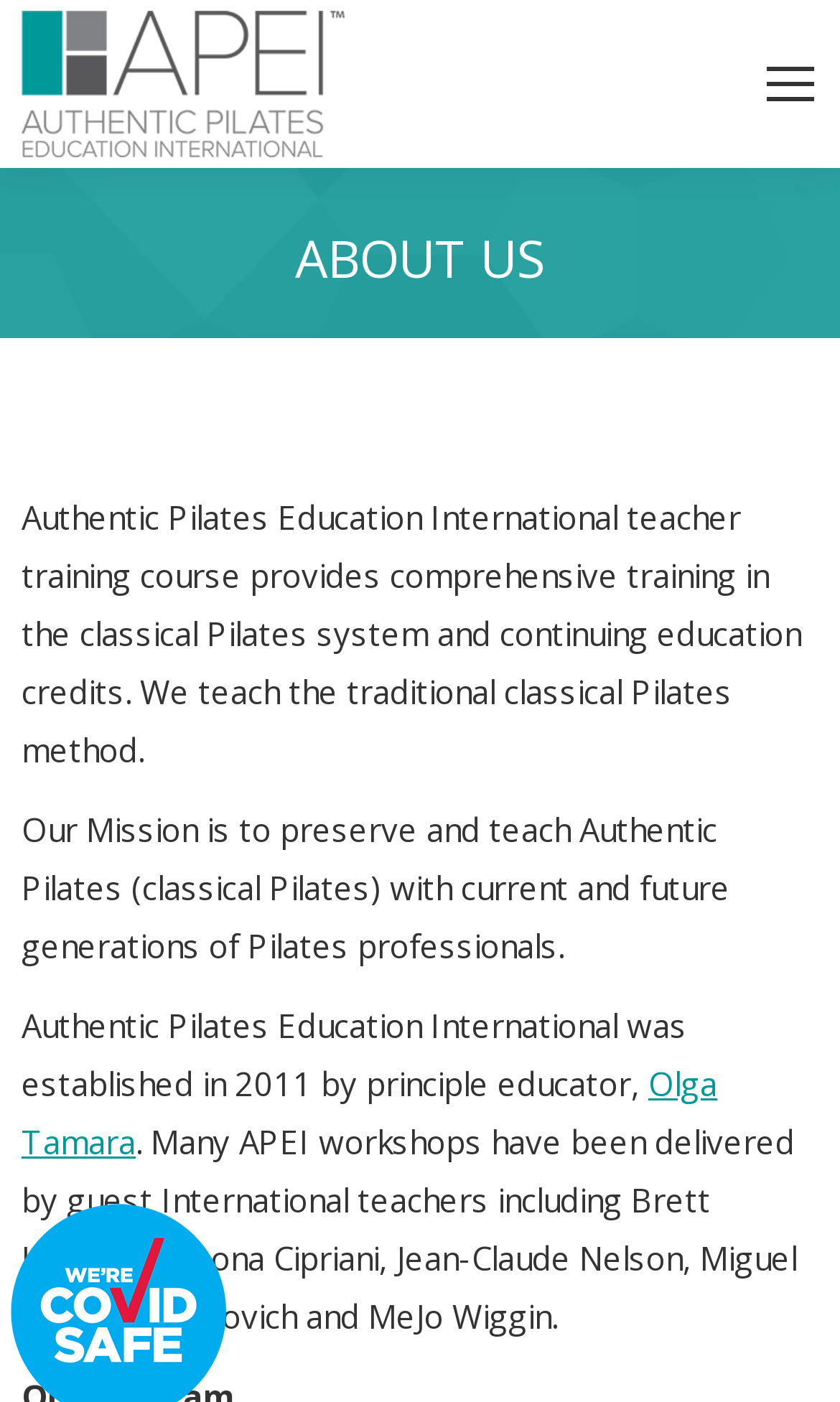What is the mission of Authentic Pilates Education International?
Please give a detailed and elaborate answer to the question.

I found the answer by reading the text that describes the mission of Authentic Pilates Education International, which is to preserve and teach Authentic Pilates with current and future generations of Pilates professionals.